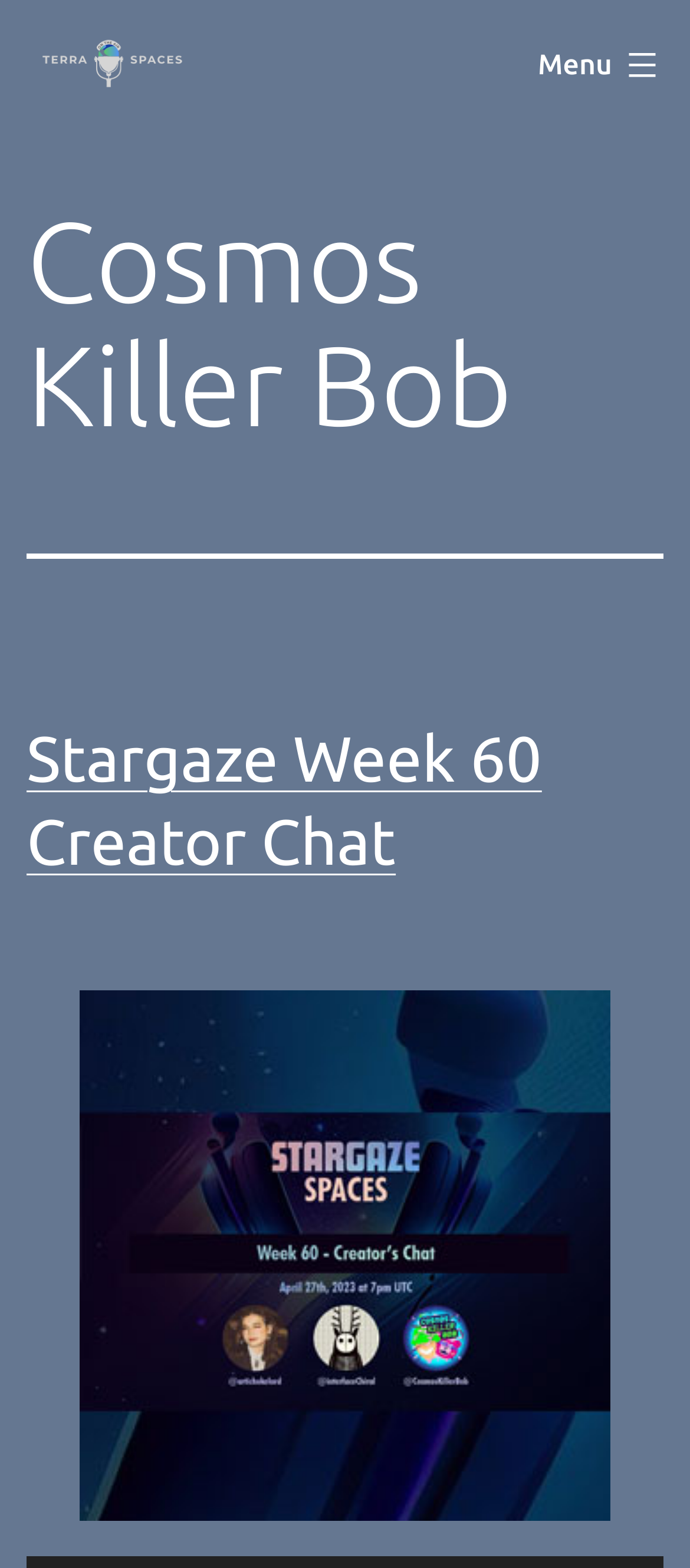What is the tag associated with the content on this page?
Please give a detailed and elaborate answer to the question based on the image.

The heading 'Tag: Cosmos Killer Bob' indicates that the content on this page is associated with the tag 'Cosmos Killer Bob', which is likely a category or a label for the content.